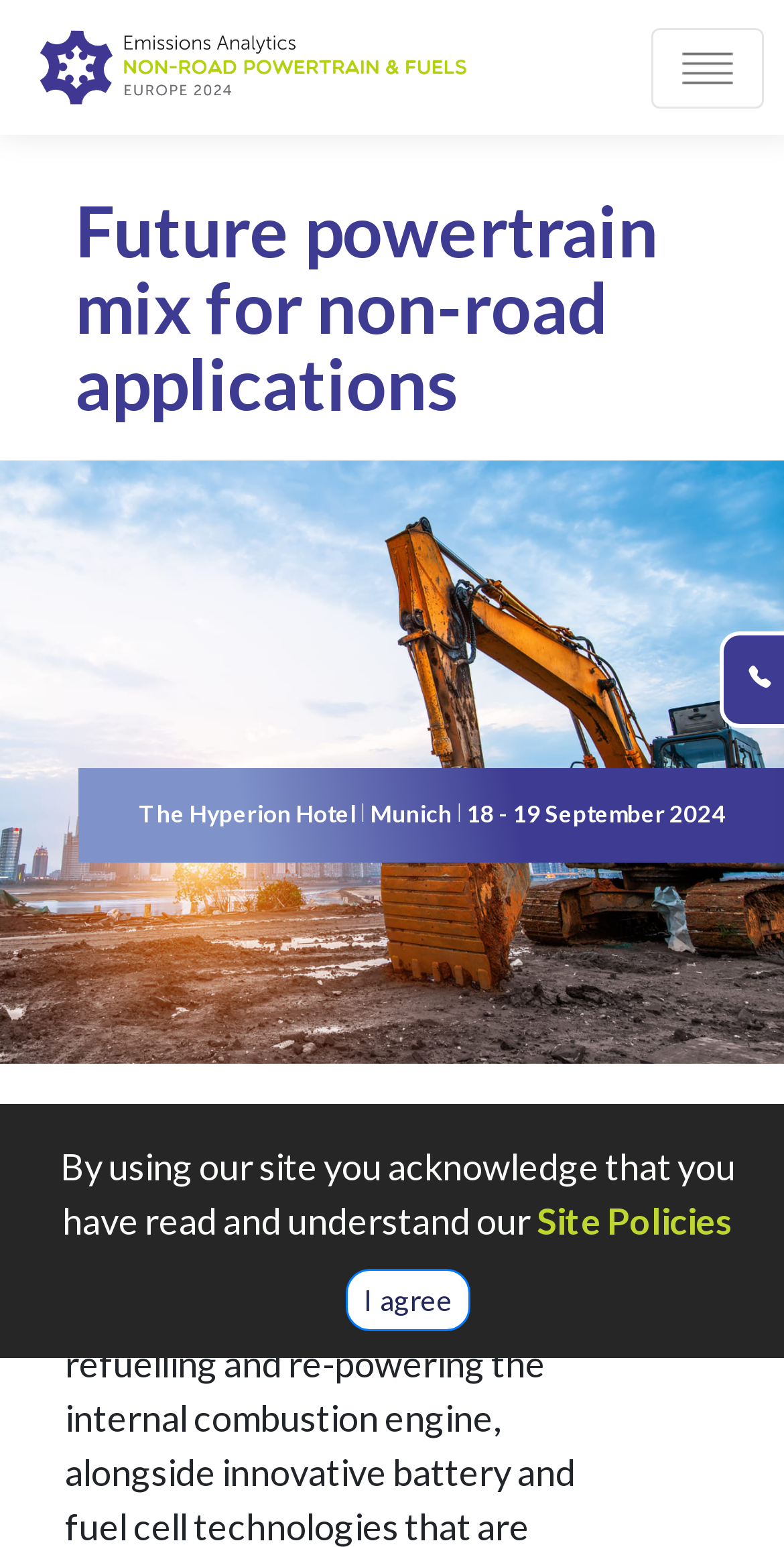What is the text above the 'Focus' button?
Using the image, elaborate on the answer with as much detail as possible.

I found the answer by looking at the heading element with bounding box coordinates [0.096, 0.104, 0.852, 0.304], which indicates that the heading is located above the 'Focus' button and has the text 'Future powertrain mix for non-road applications'.